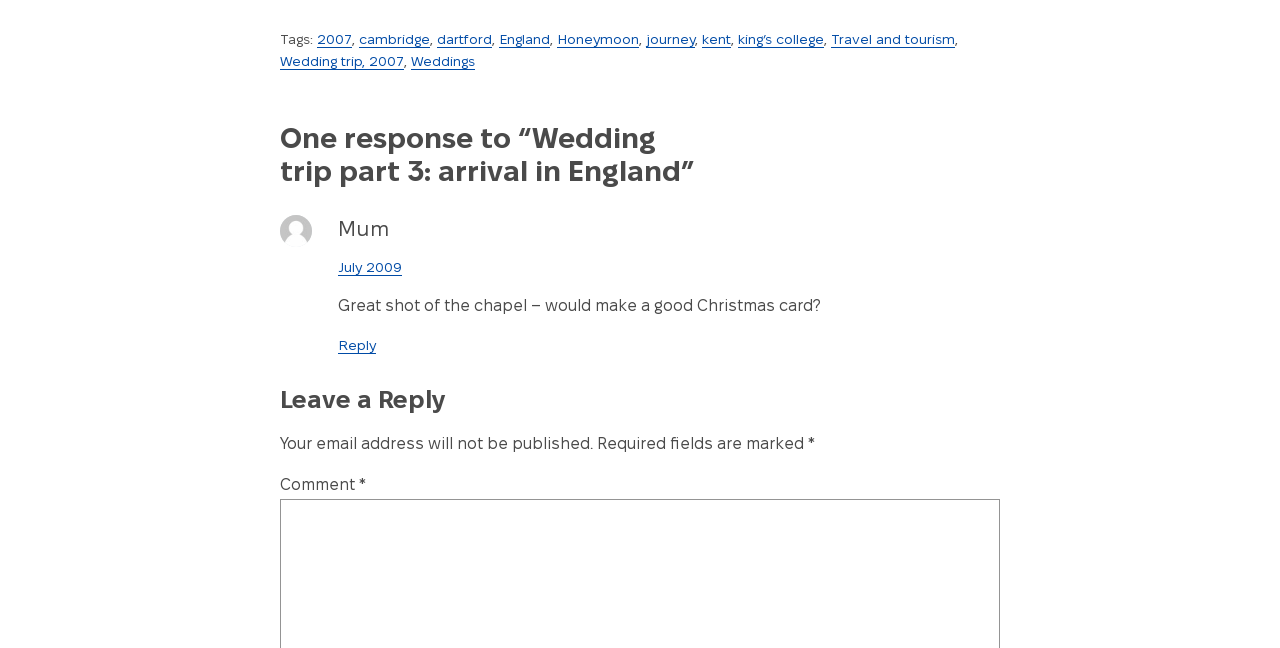Please determine the bounding box coordinates of the clickable area required to carry out the following instruction: "Read the 'Attraction of the opposite: when fat leads the way for plant proteins' article". The coordinates must be four float numbers between 0 and 1, represented as [left, top, right, bottom].

None